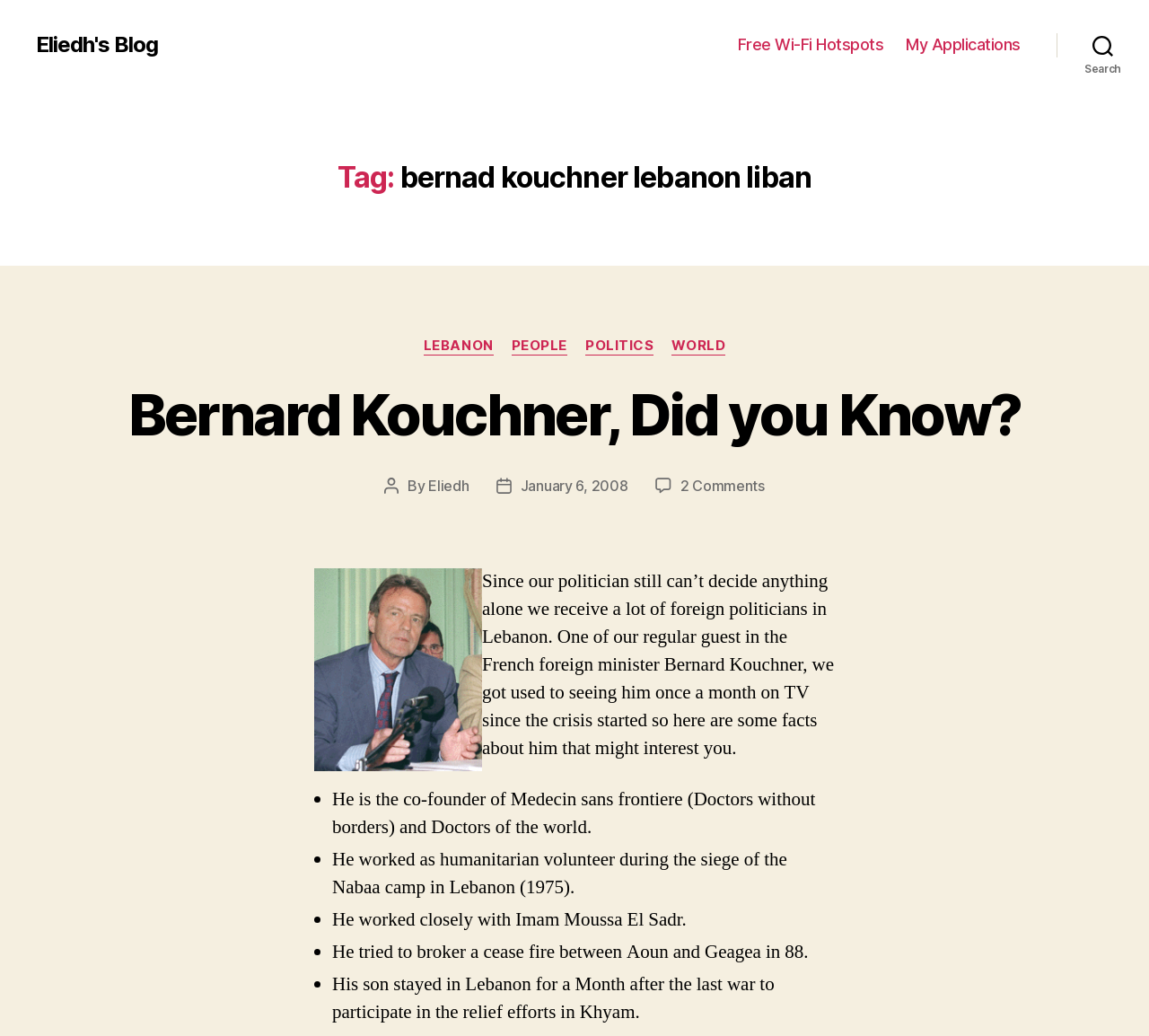Offer an in-depth caption of the entire webpage.

The webpage is a blog post titled "Bernard Kouchner, Did you Know?" on Eliedh's Blog. At the top left, there is a link to "Eliedh's Blog". On the top right, there is a navigation bar with two links: "Free Wi-Fi Hotspots" and "My Applications". Next to the navigation bar, there is a search button.

Below the navigation bar, there is a header section with a heading that reads "Tag: bernad kouchner lebanon liban". Below the header, there are two sections. The left section has a list of categories, including "LEBANON", "PEOPLE", "POLITICS", and "WORLD", each represented as a link. The right section has a heading that reads "Bernard Kouchner, Did you Know?" followed by a link with the same text.

Below the categories and heading, there is a section with information about the blog post, including the post author "Eliedh", post date "January 6, 2008", and a link to "2 Comments" on the post.

The main content of the blog post is an article about Bernard Kouchner, with an image of him on the left. The article starts with a brief introduction, followed by a list of facts about Bernard Kouchner, including his co-founding of Medecin sans frontiere and Doctors of the world, his humanitarian work during the siege of the Nabaa camp in Lebanon, and his efforts to broker a cease fire between Aoun and Geagea in 1988.